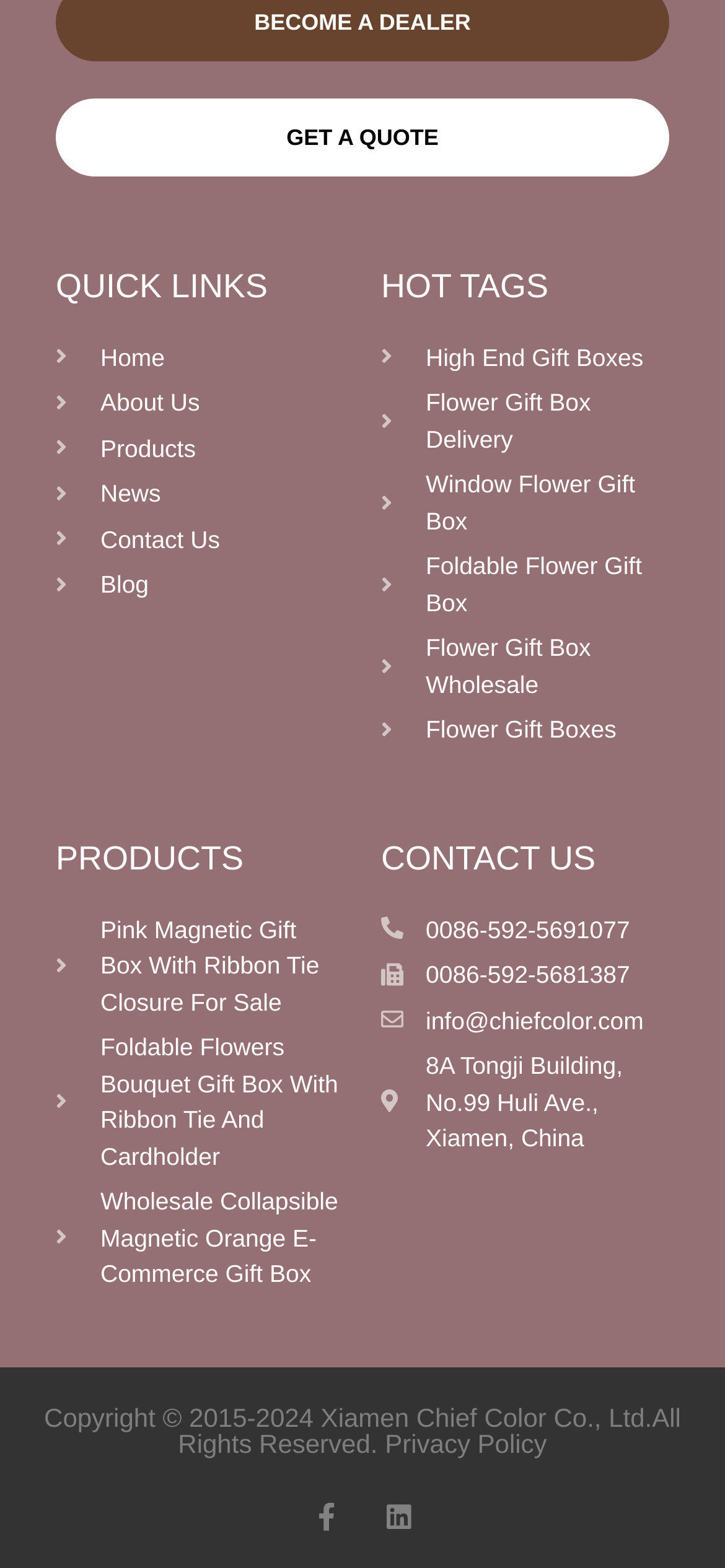Locate the bounding box coordinates of the area that needs to be clicked to fulfill the following instruction: "View products". The coordinates should be in the format of four float numbers between 0 and 1, namely [left, top, right, bottom].

[0.077, 0.275, 0.474, 0.298]